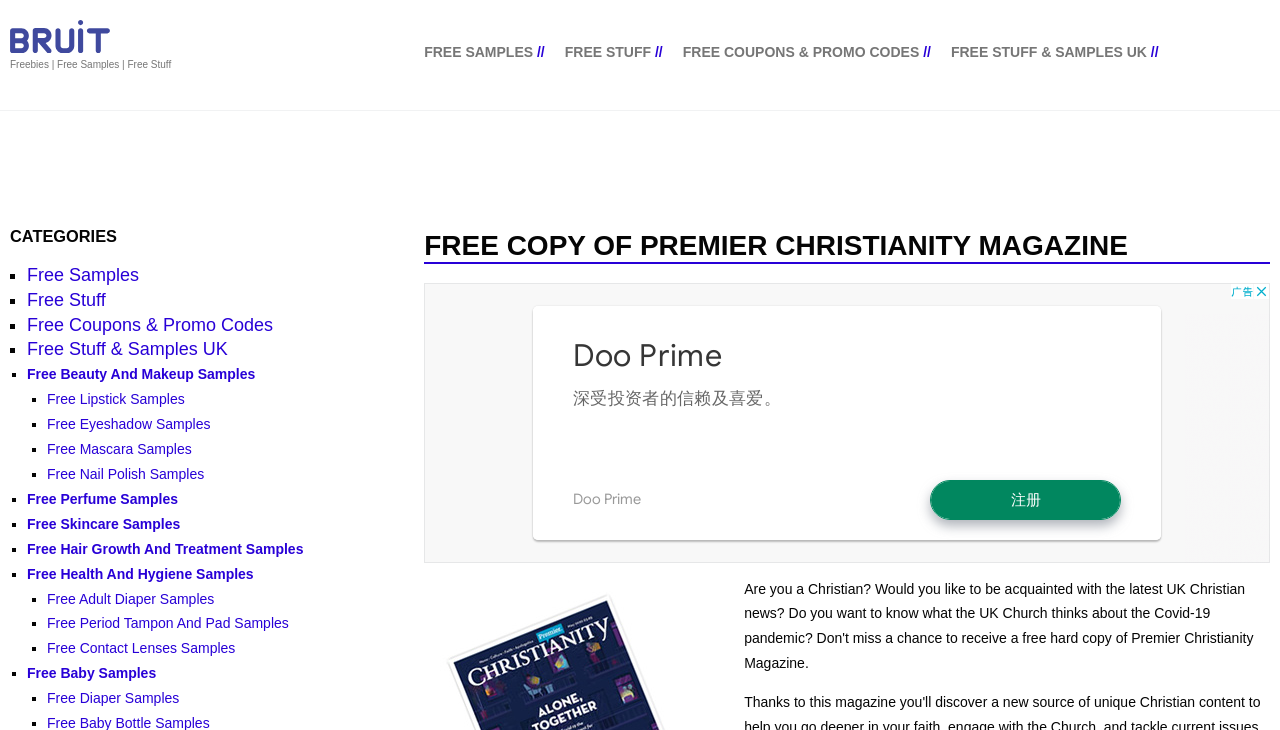Extract the bounding box coordinates for the UI element described as: "Free Nail Polish Samples".

[0.037, 0.638, 0.16, 0.66]